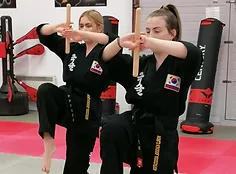Please analyze the image and give a detailed answer to the question:
What type of equipment is visible in the background?

The caption describes the training area as being equipped with martial arts equipment, and specifically mentions striking bags in the background, which suggests that the practitioners are training in a well-equipped facility.